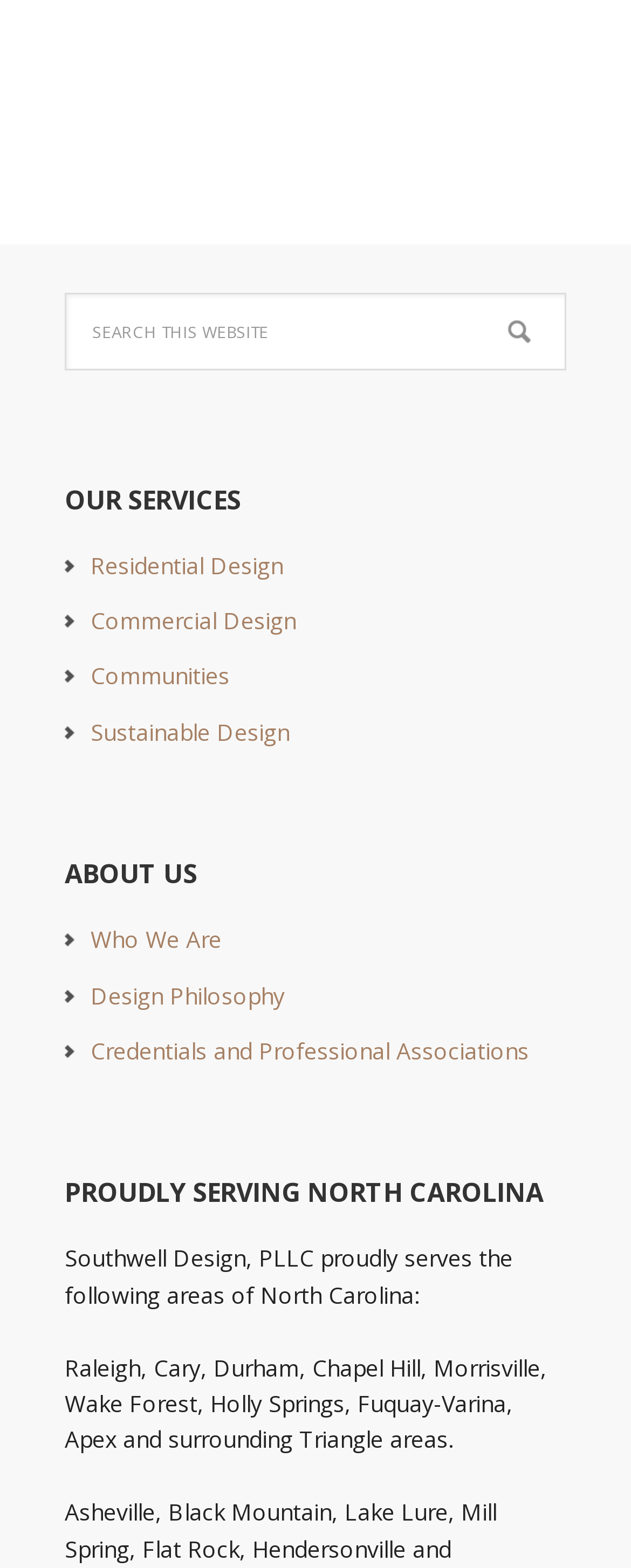Respond to the question below with a single word or phrase:
What areas of North Carolina does Southwell Design serve?

Raleigh, Cary, Durham, etc.